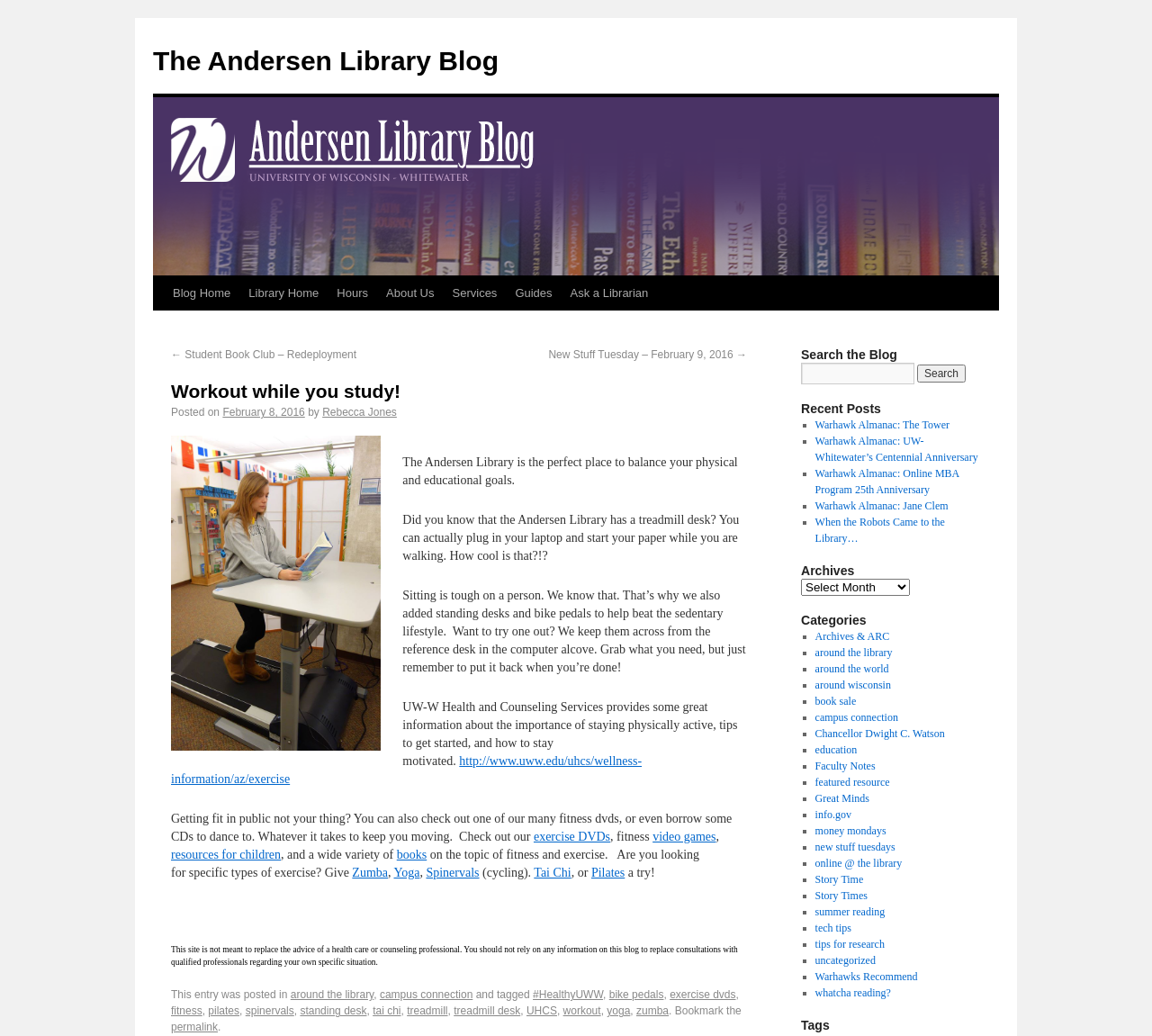Can you specify the bounding box coordinates of the area that needs to be clicked to fulfill the following instruction: "Read the recent post 'Warhawk Almanac: The Tower'"?

[0.707, 0.404, 0.824, 0.416]